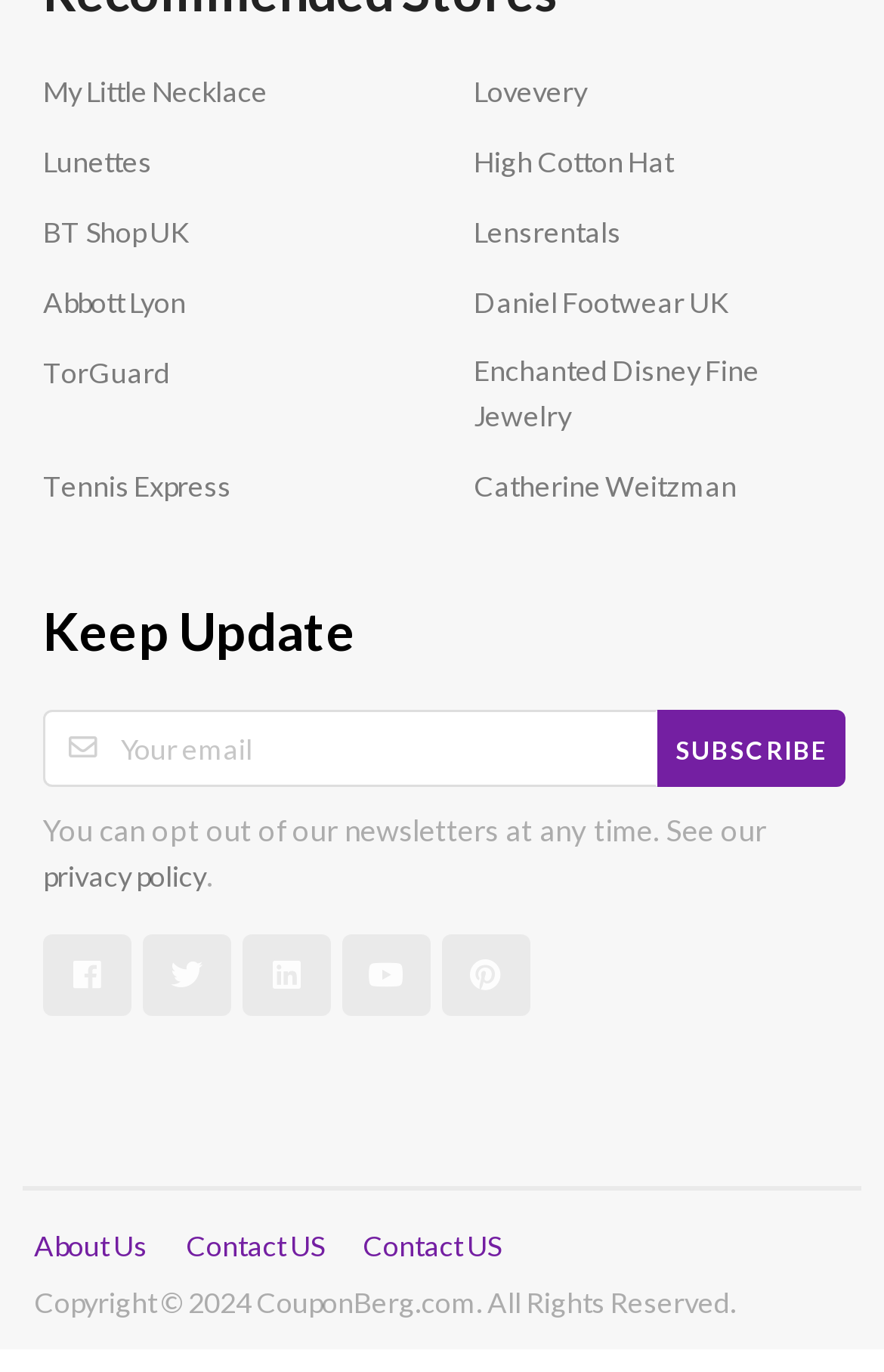Using details from the image, please answer the following question comprehensively:
What is the function of the links at the top?

The links at the top of the page, such as 'My Little Necklace', 'Lovevery', and others, appear to be external links that allow users to navigate to other websites, possibly related to shopping or online services.